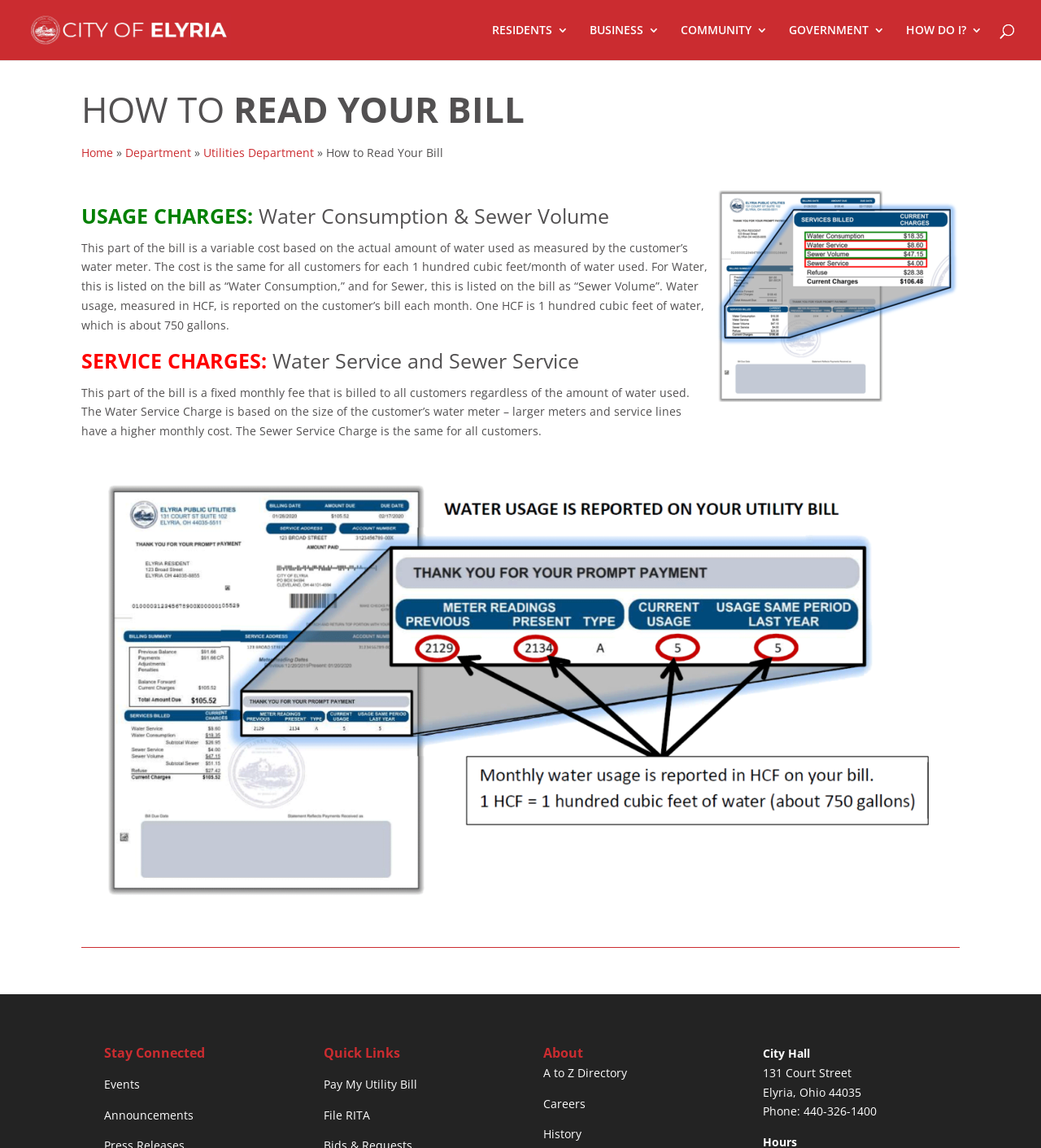What is the unit of water usage measurement?
Using the information presented in the image, please offer a detailed response to the question.

As stated on the webpage, water usage is measured in HCF, which stands for hundred cubic feet, and it is equivalent to about 750 gallons.